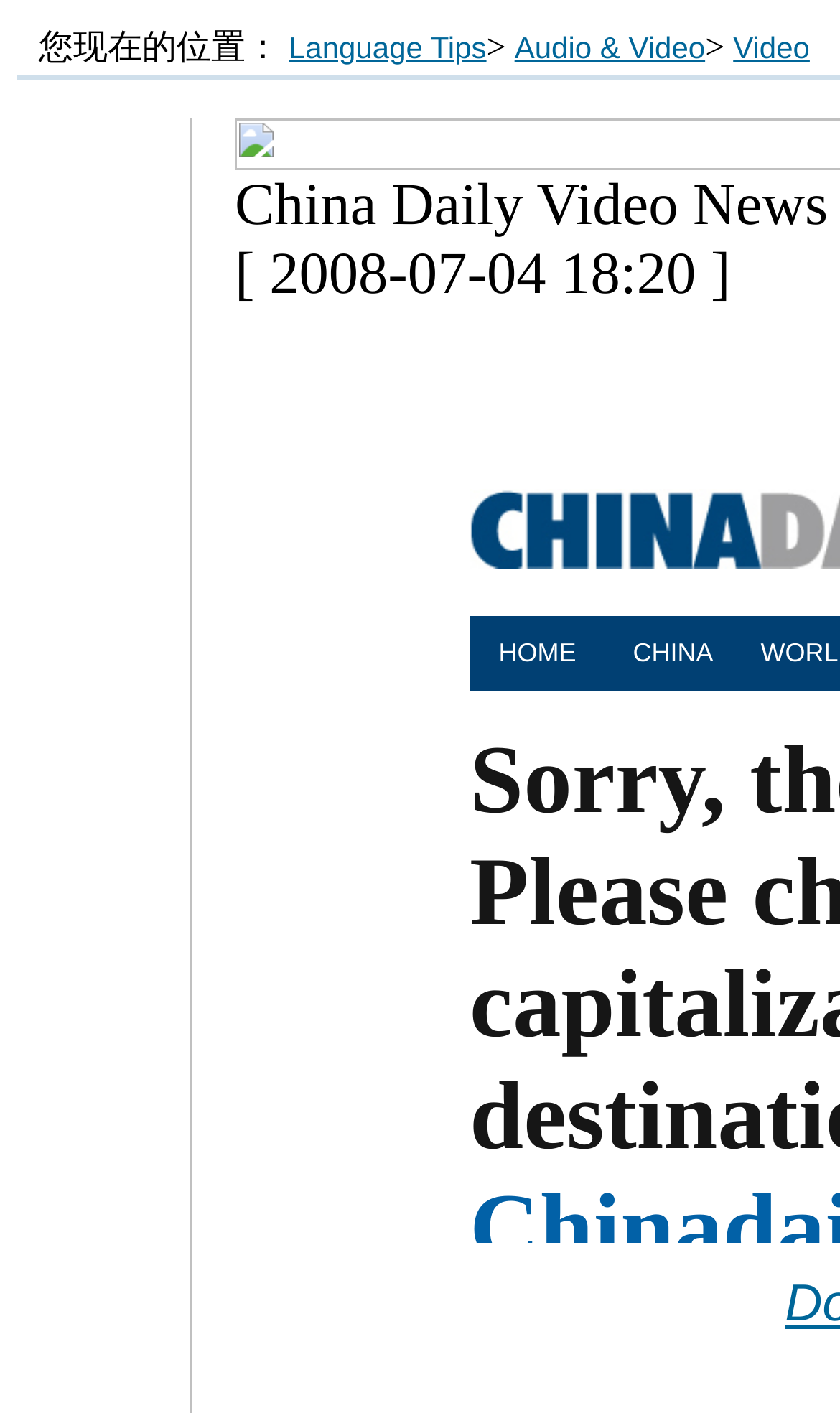For the given element description Audio & Video, determine the bounding box coordinates of the UI element. The coordinates should follow the format (top-left x, top-left y, bottom-right x, bottom-right y) and be within the range of 0 to 1.

[0.613, 0.021, 0.839, 0.046]